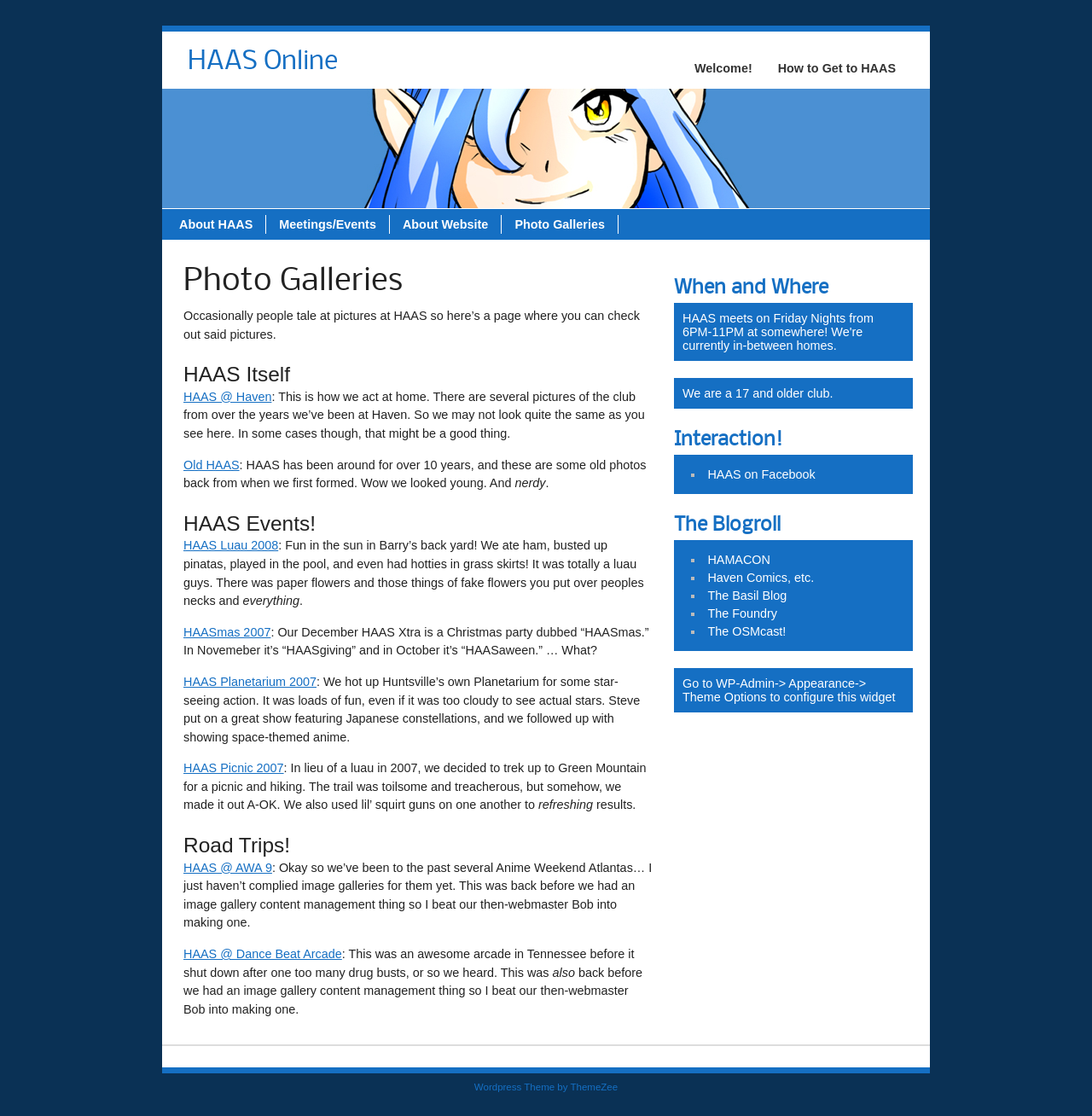Determine the bounding box coordinates for the region that must be clicked to execute the following instruction: "Visit the 'HAAS on Facebook' page".

[0.648, 0.419, 0.747, 0.431]